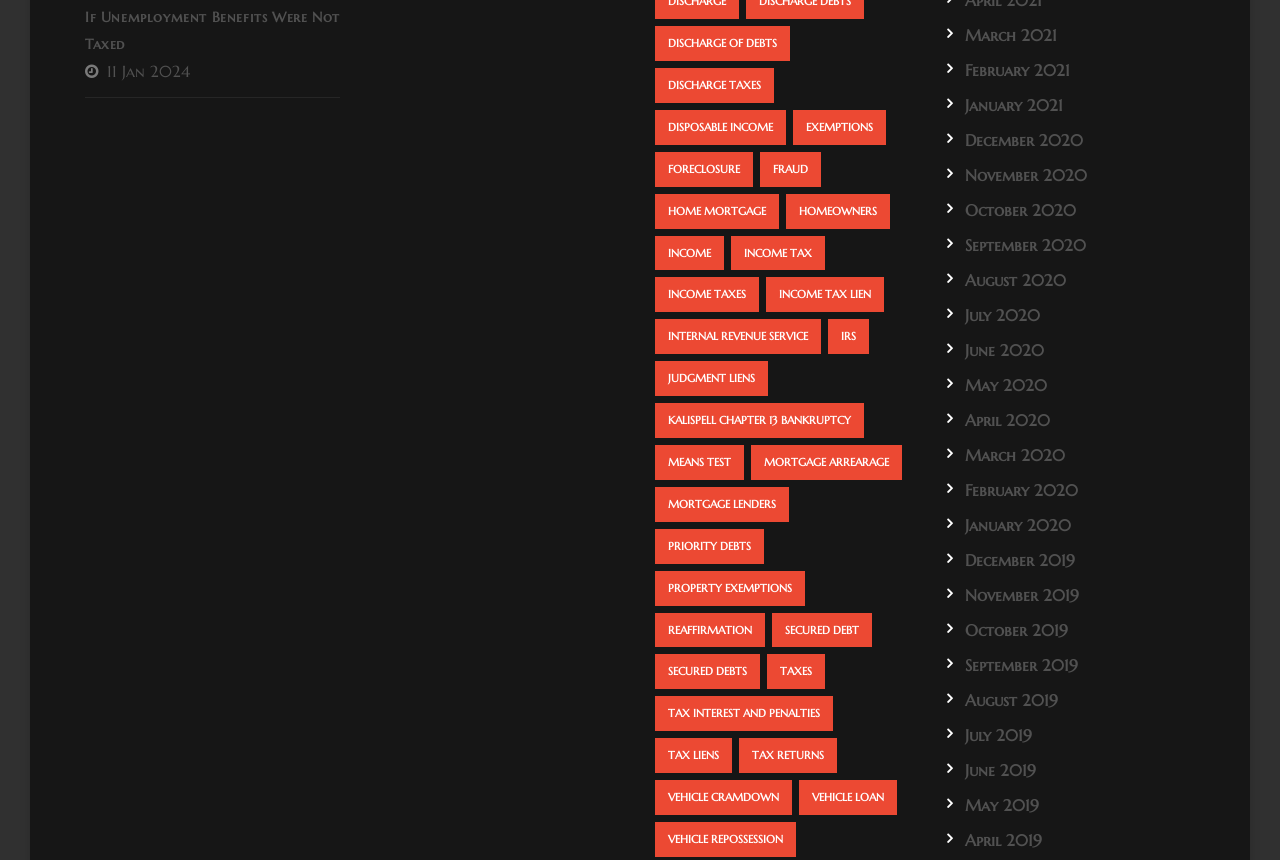Please predict the bounding box coordinates of the element's region where a click is necessary to complete the following instruction: "check tax liens". The coordinates should be represented by four float numbers between 0 and 1, i.e., [left, top, right, bottom].

[0.512, 0.858, 0.572, 0.899]